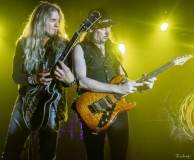What is the color of the stage lights in the background?
Based on the image, answer the question with as much detail as possible.

According to the caption, the stage lights in the background are described as 'vibrant yellow', which creates an energetic atmosphere and enhances the dynamic moment of the live performance.